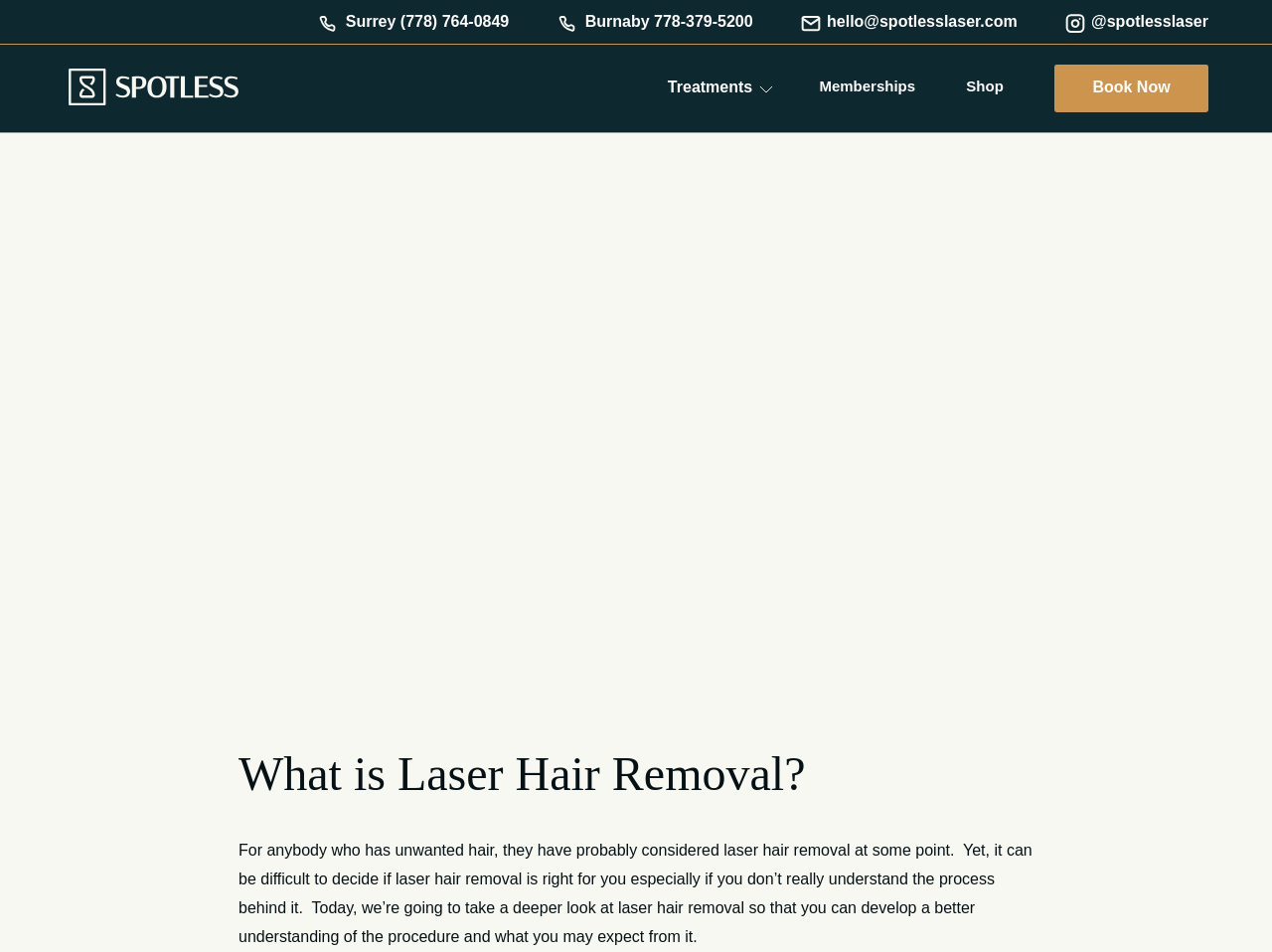Please identify the bounding box coordinates of the clickable area that will fulfill the following instruction: "Click the Treatments button". The coordinates should be in the format of four float numbers between 0 and 1, i.e., [left, top, right, bottom].

[0.525, 0.082, 0.604, 0.101]